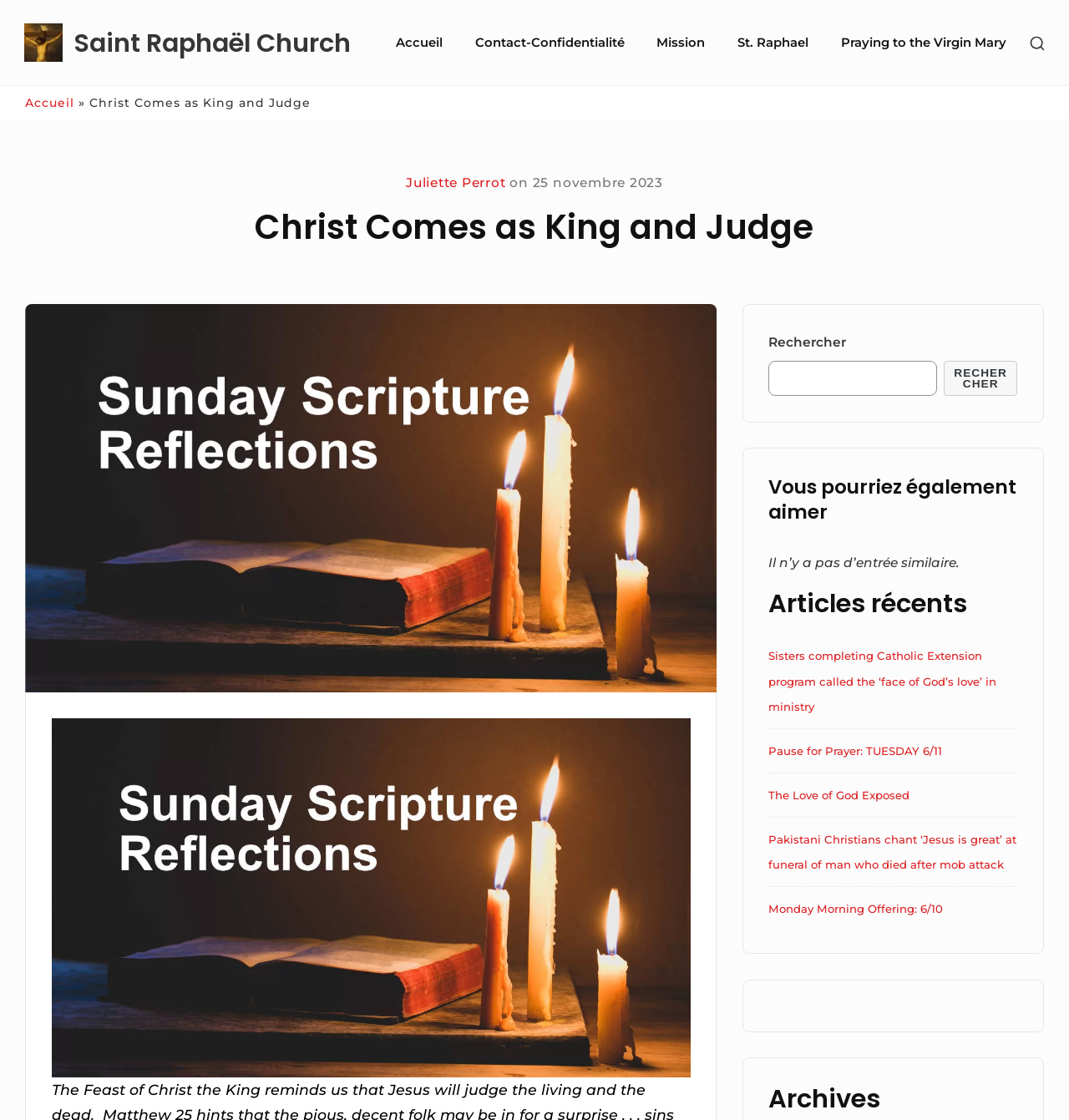Bounding box coordinates are specified in the format (top-left x, top-left y, bottom-right x, bottom-right y). All values are floating point numbers bounded between 0 and 1. Please provide the bounding box coordinate of the region this sentence describes: Show secondary sidebar

[0.954, 0.024, 0.986, 0.054]